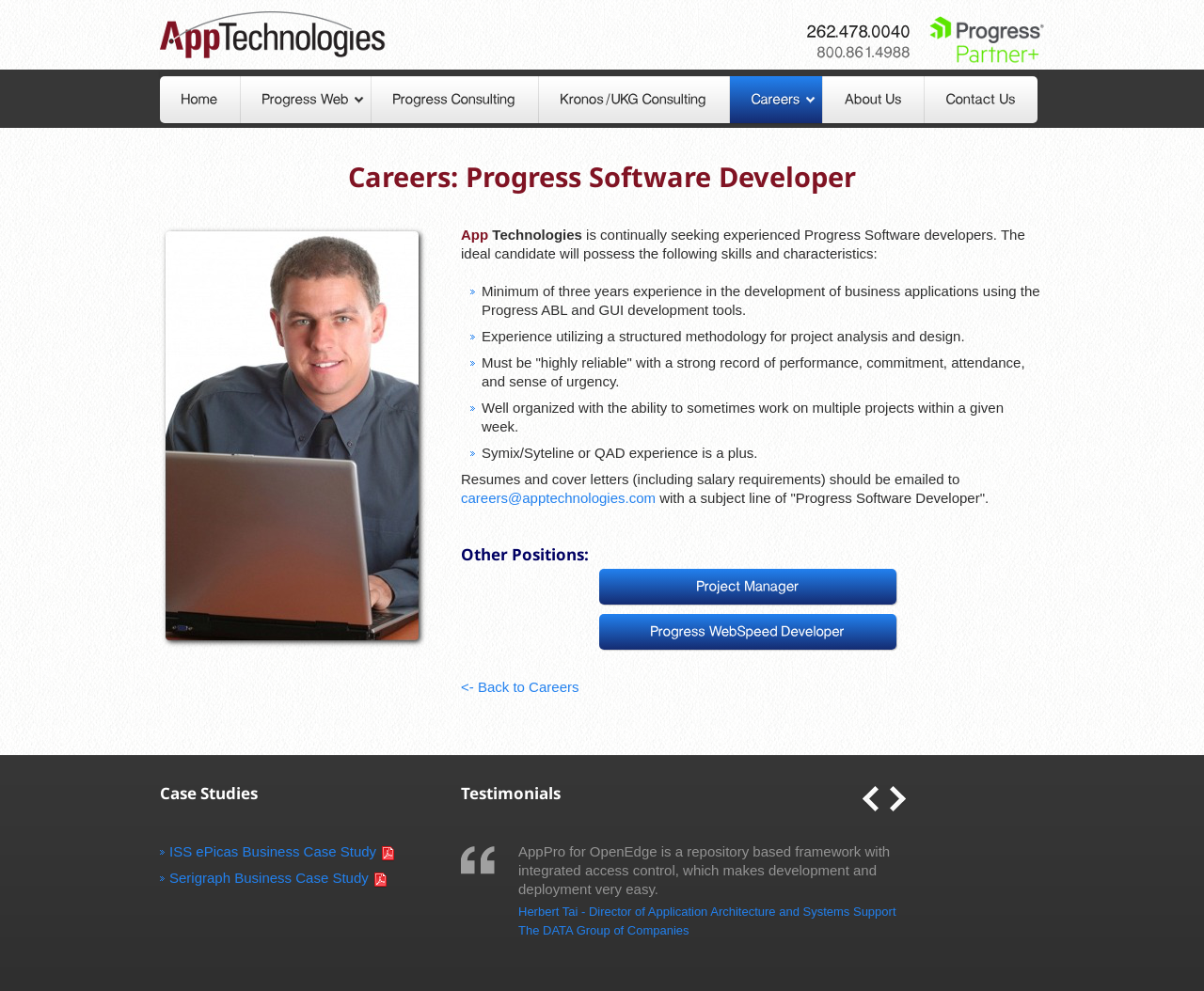Using the provided element description: "parent_node: Search for: value="Search"", determine the bounding box coordinates of the corresponding UI element in the screenshot.

None